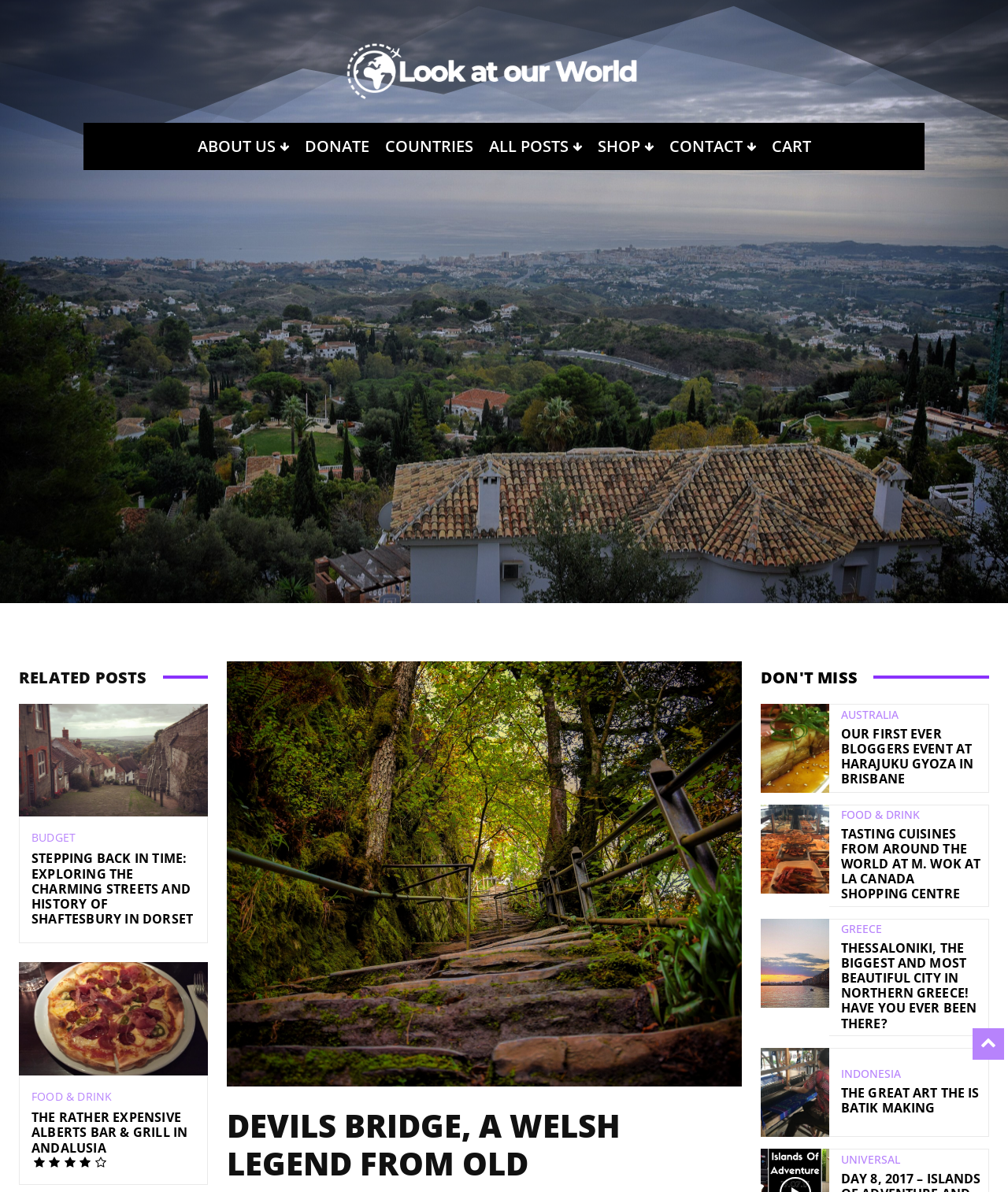Kindly determine the bounding box coordinates of the area that needs to be clicked to fulfill this instruction: "View OUR FOUNDERS".

None